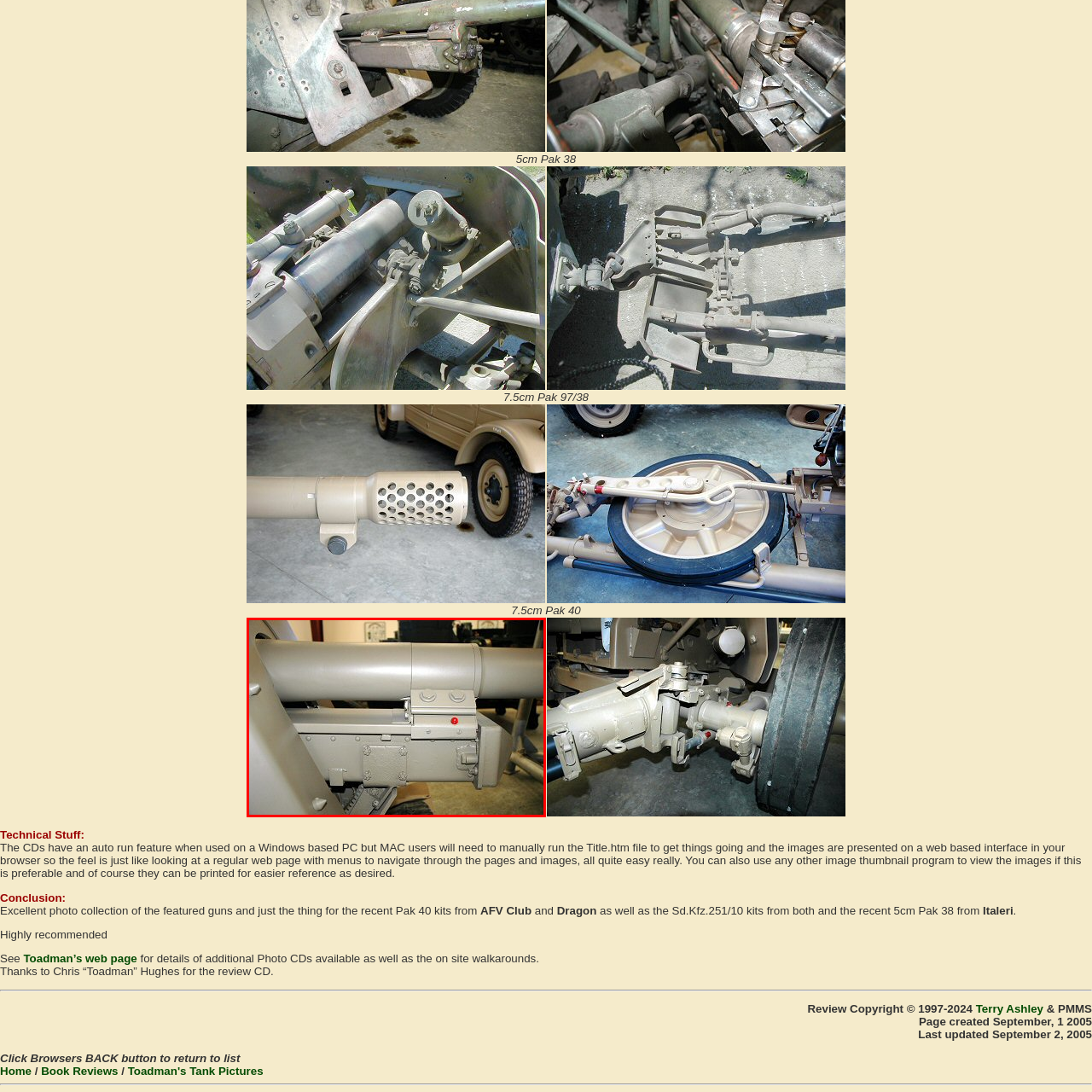Create an extensive caption describing the content of the image outlined in red.

This image showcases a close-up view of the 7.5 cm Pak 40 anti-tank gun, highlighting its detailed construction and mechanism. Specifically, it captures the breech block area, where the gun's barrel and loading mechanism come together. The textured metal surfaces and a distinct red indicator light hint at functionality and readiness. Additional structural components are visible, reflecting the robust engineering designed for durability in combat situations. The background gives a glimpse into a military environment, likely a museum or display area dedicated to historical weaponry. The 7.5 cm Pak 40 is noted for its effectiveness during World War II, illustrating not only the historical significance of the piece but also the craftsmanship involved in its design and production.